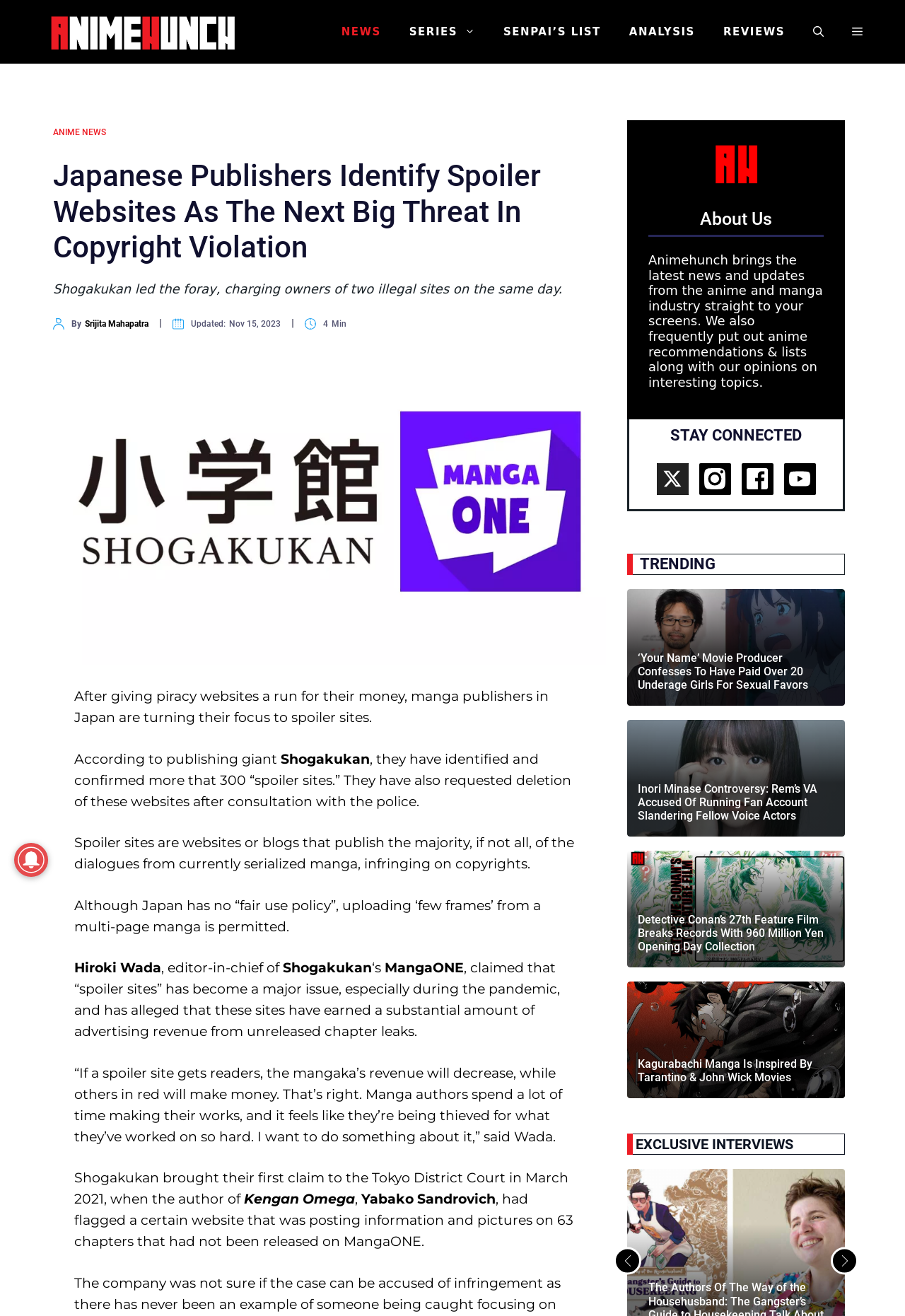How many social media links are provided?
Use the image to answer the question with a single word or phrase.

4